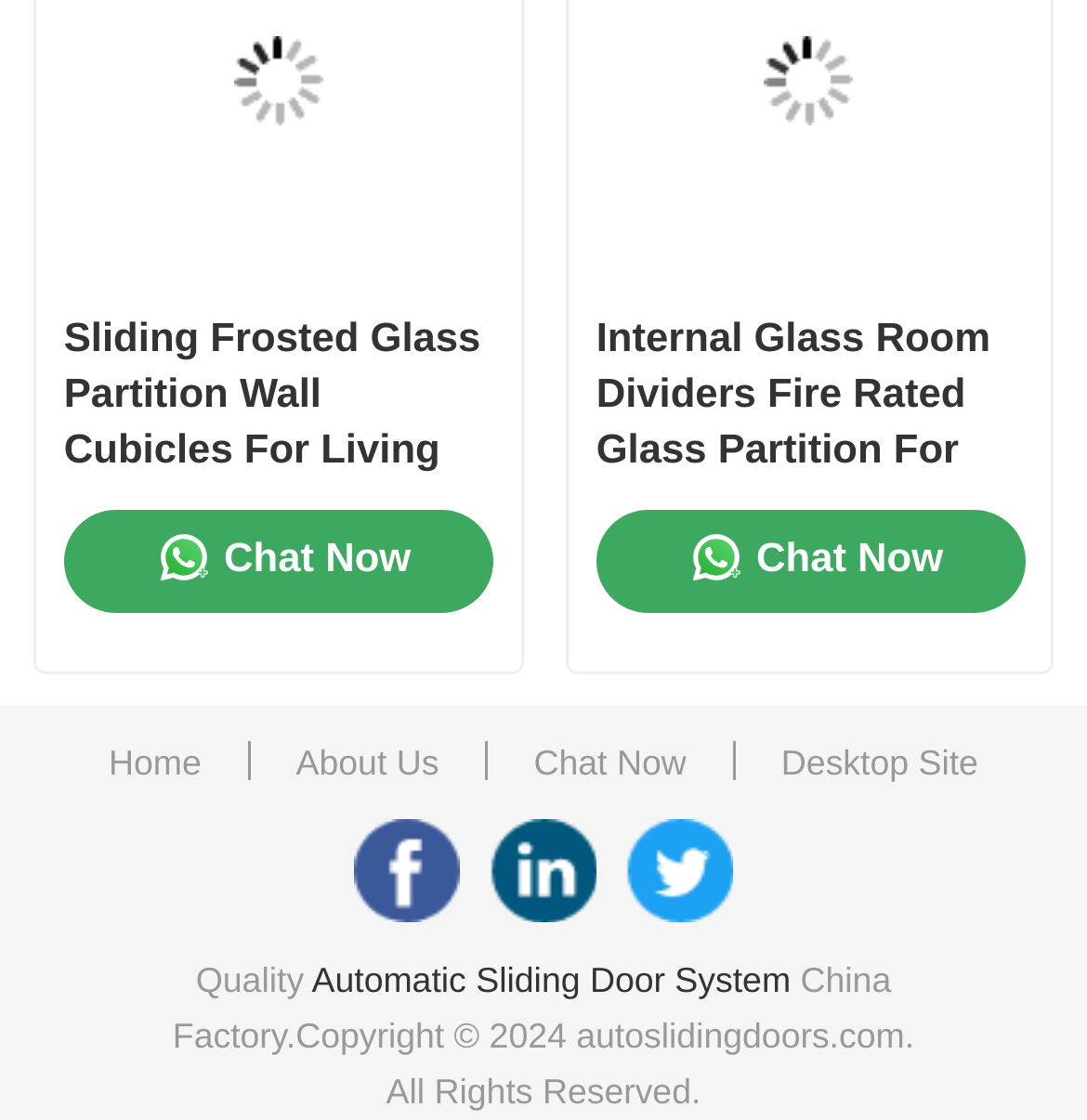Can you identify the bounding box coordinates of the clickable region needed to carry out this instruction: 'View the 'Sliding Frosted Glass Partition Wall Cubicles For Living Room Office' product'? The coordinates should be four float numbers within the range of 0 to 1, stated as [left, top, right, bottom].

[0.059, 0.278, 0.452, 0.428]